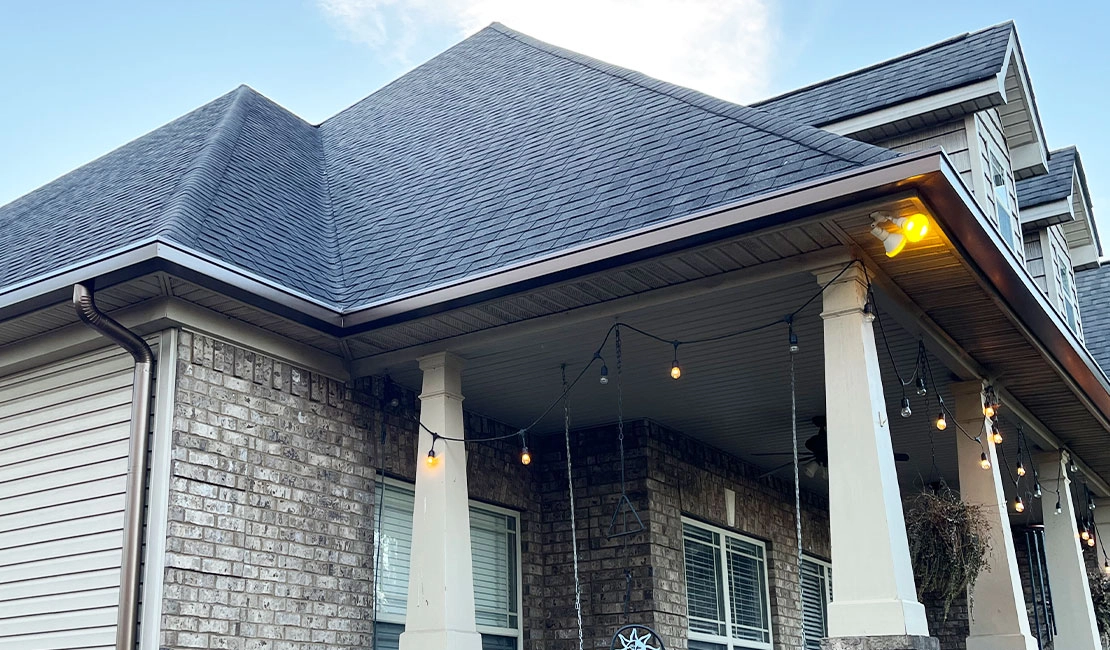Please reply with a single word or brief phrase to the question: 
What material are the exterior walls made of?

Classic brick